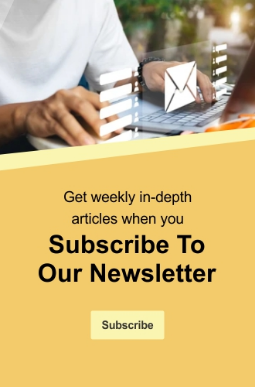What is the purpose of the envelope icon?
Based on the image, provide your answer in one word or phrase.

Symbolizing communication